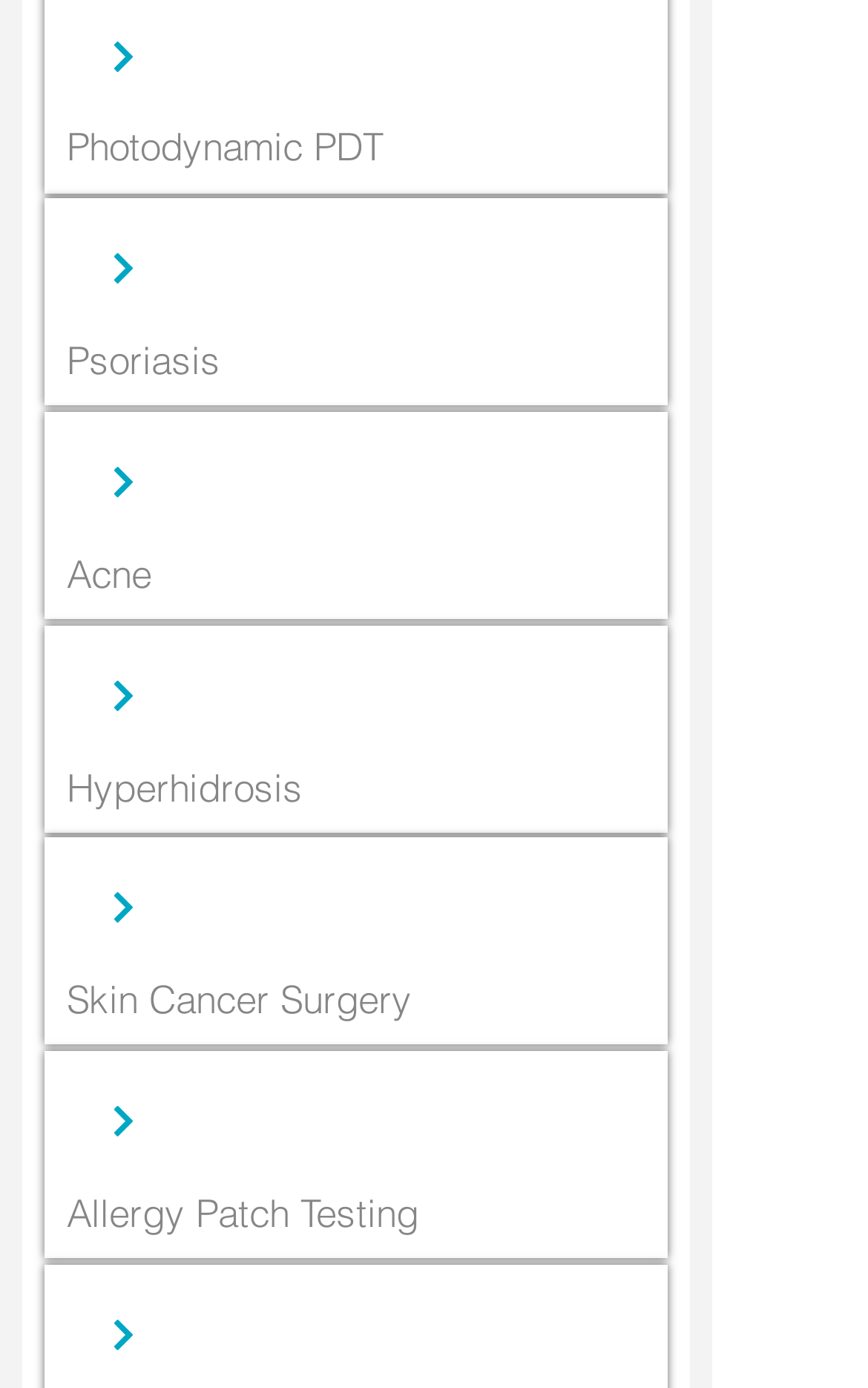Could you indicate the bounding box coordinates of the region to click in order to complete this instruction: "Explore Psoriasis treatment".

[0.077, 0.242, 0.744, 0.276]